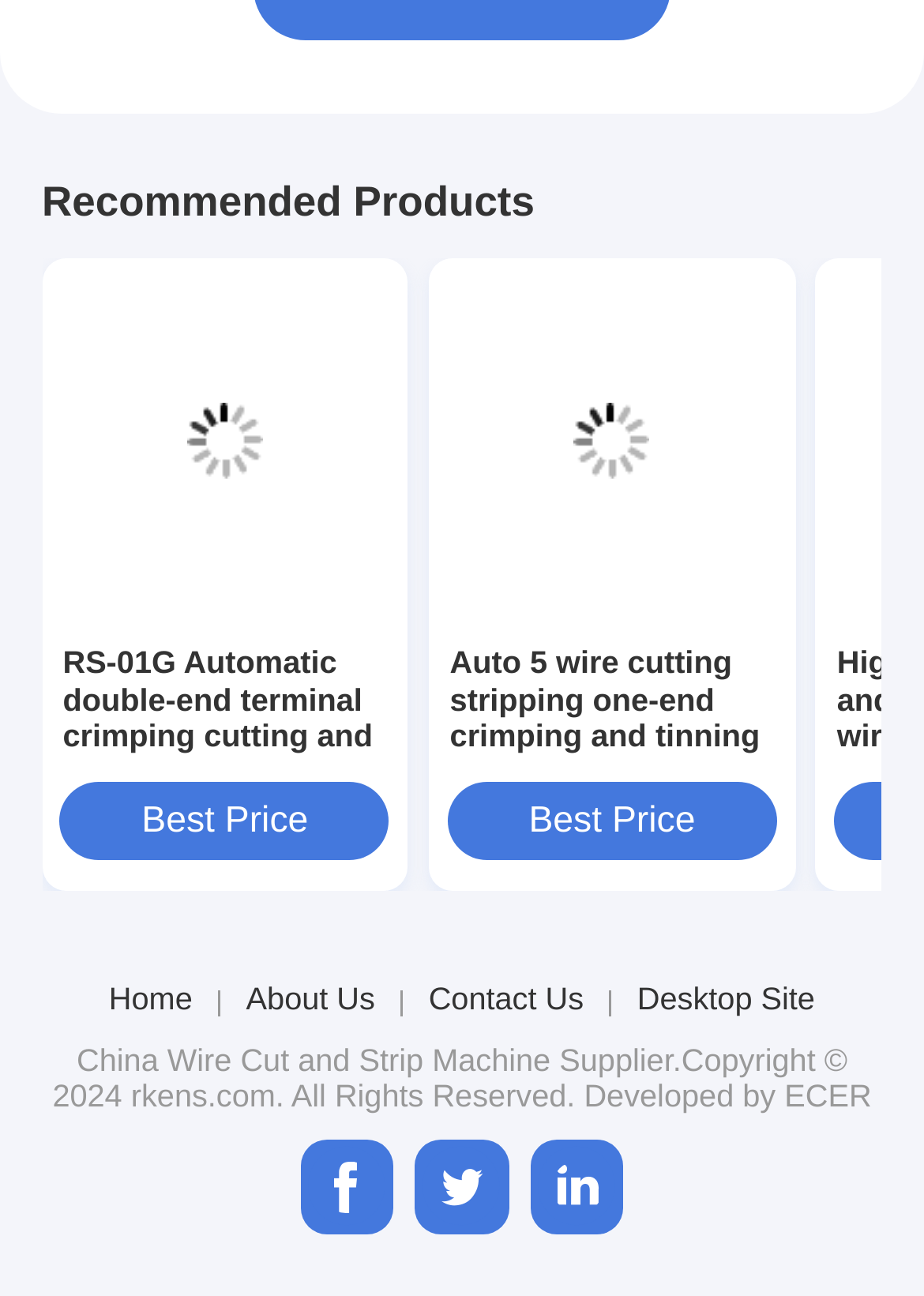How many navigation links are at the bottom?
Using the visual information, respond with a single word or phrase.

5